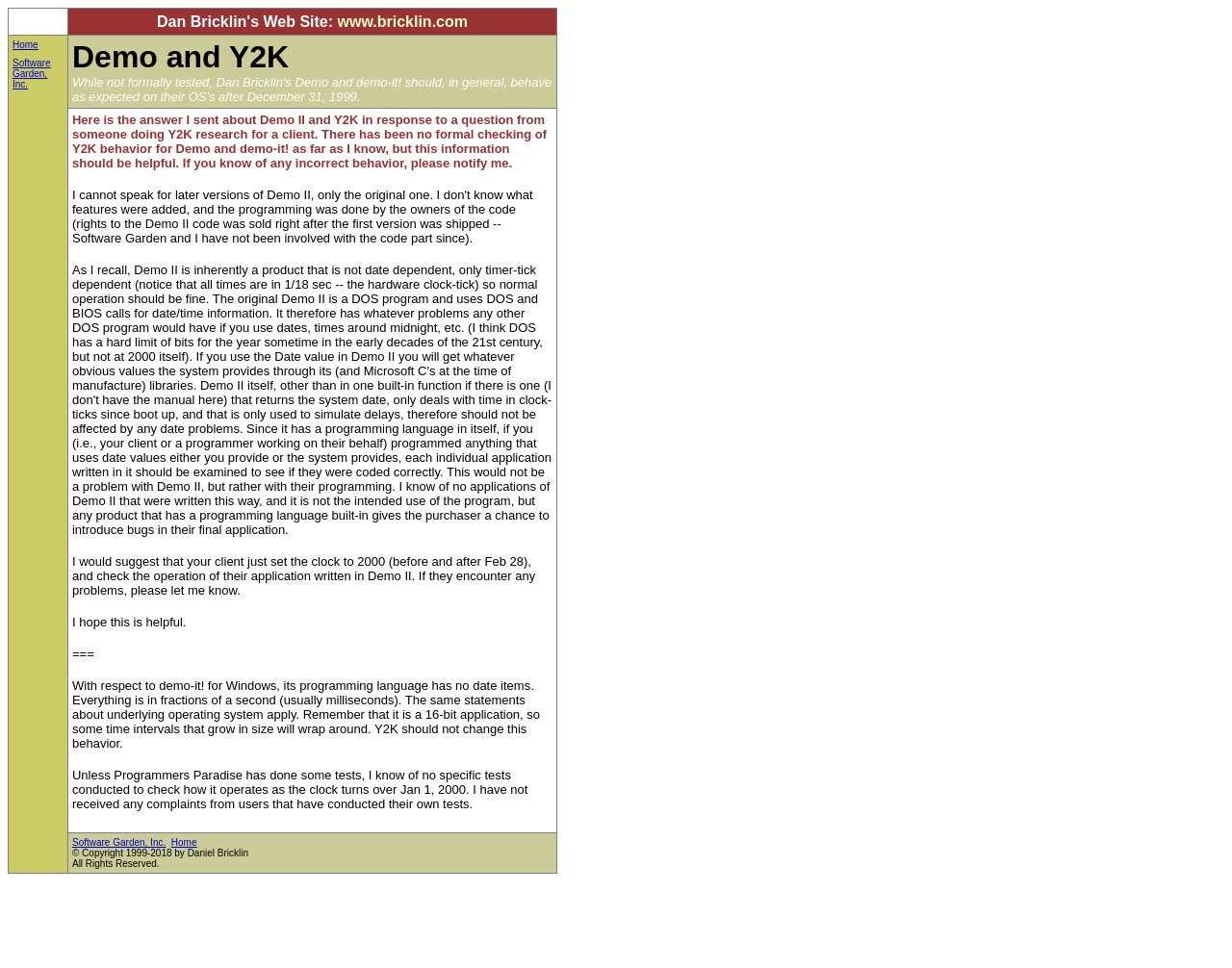Please provide a comprehensive response to the question based on the details in the image: What is the format of the time used in demo-it! for Windows?

According to the main text on the webpage, the programming language of demo-it! for Windows uses fractions of a second, usually milliseconds, to represent time.